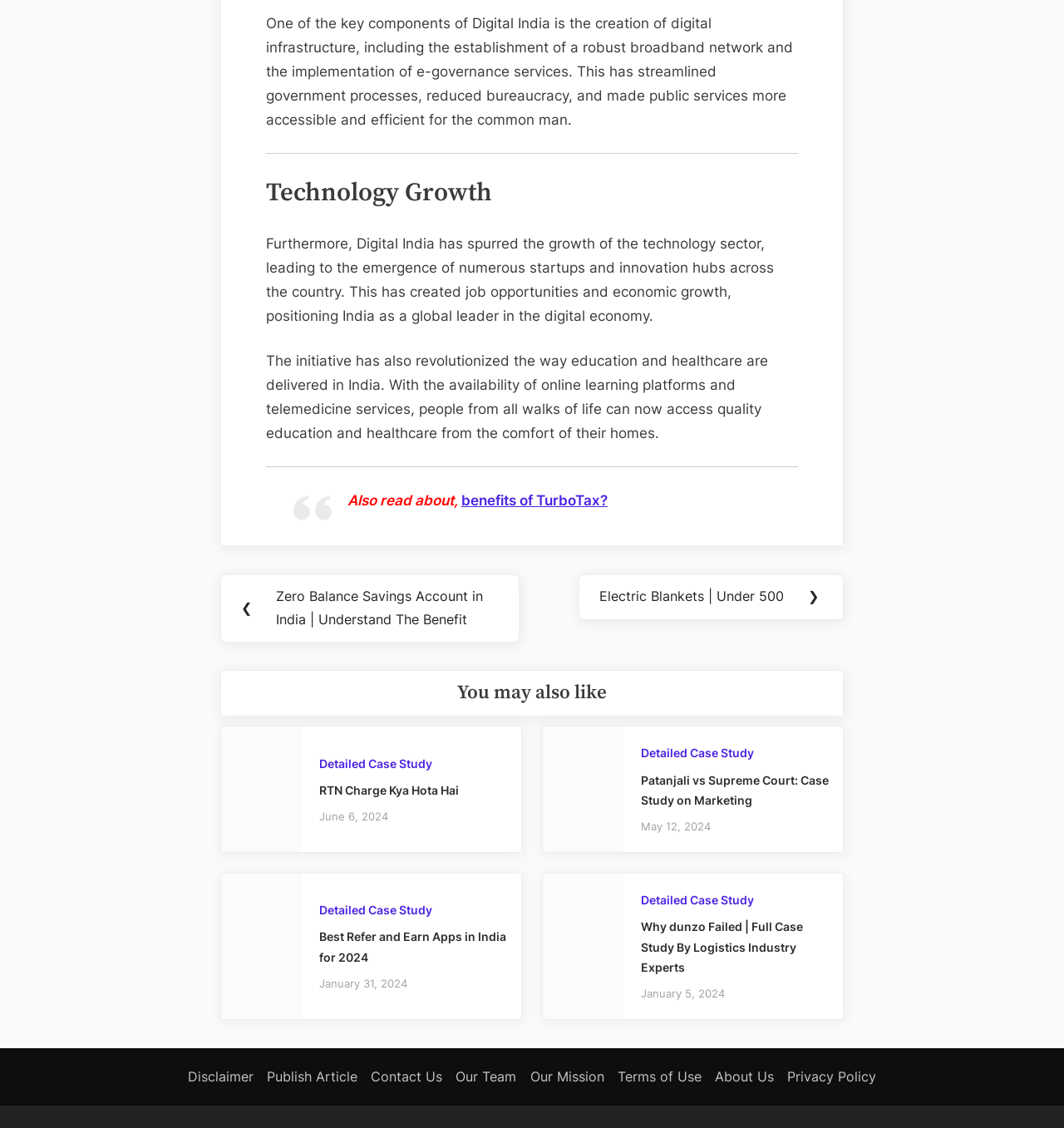How many 'Case Study' sections are there on this webpage? Based on the screenshot, please respond with a single word or phrase.

2